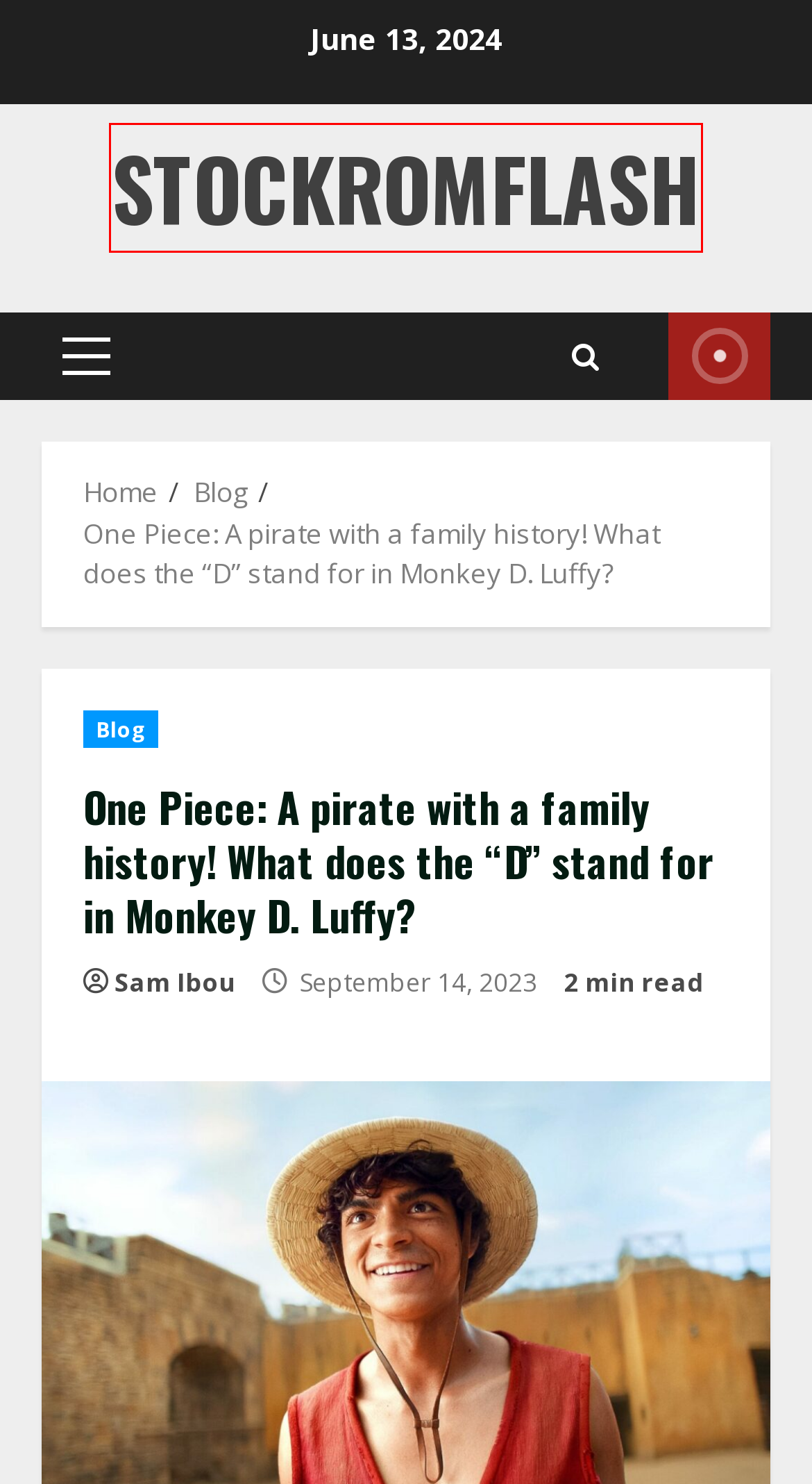Review the screenshot of a webpage that includes a red bounding box. Choose the webpage description that best matches the new webpage displayed after clicking the element within the bounding box. Here are the candidates:
A. Tech – StockRomFlash
B. UWB Tech: Pixel Watch 3 Revolution? – StockRomFlash
C. OLED & AI: iPad Pro Aims for the Future – StockRomFlash
D. Sam Ibou – StockRomFlash
E. StockRomFlash
F. Reviews – StockRomFlash
G. How Ezoic Makes Website Monetization Easy – StockRomFlash
H. Blog – StockRomFlash

E